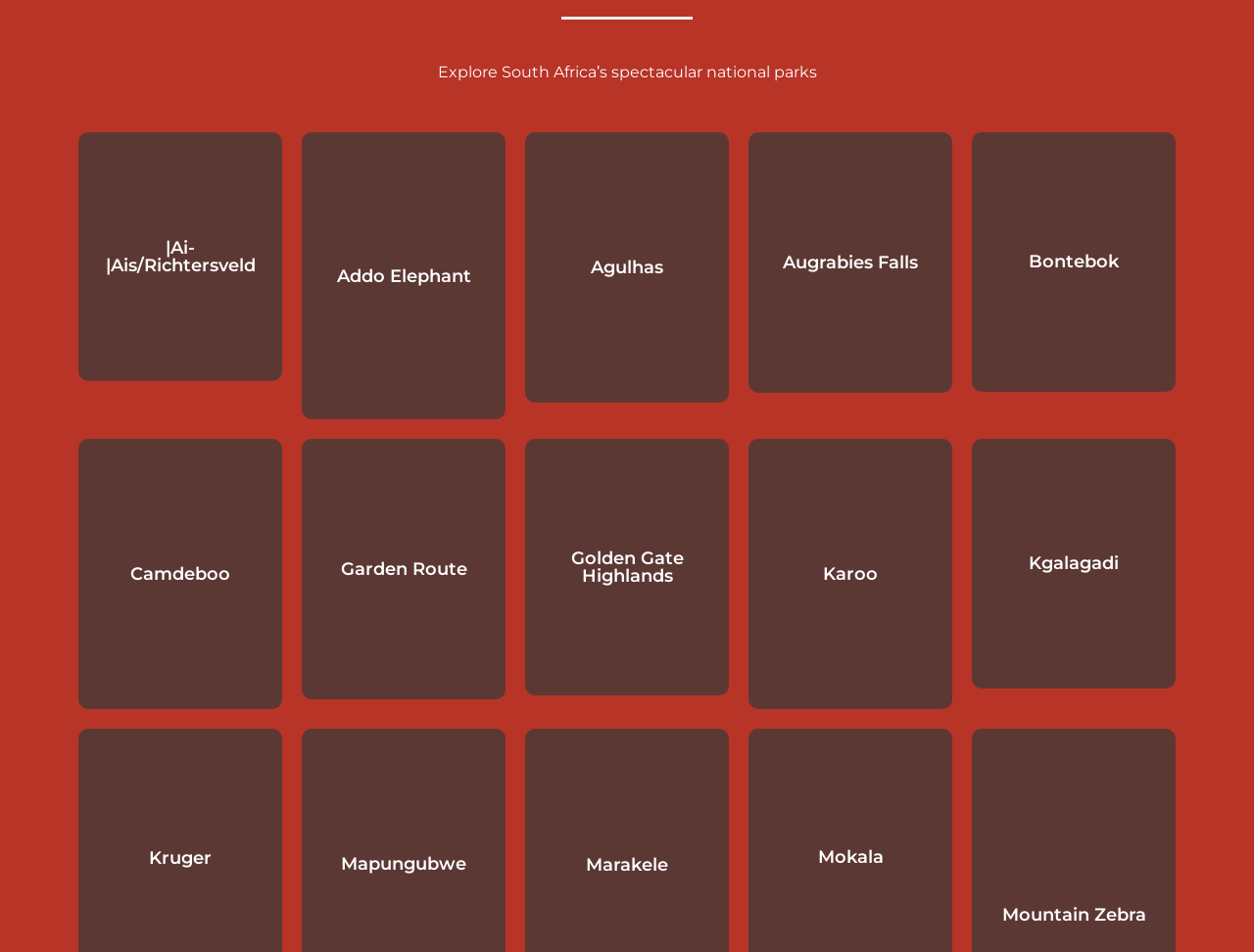What is the name of the national park located at the bottom-right of the webpage?
Refer to the image and give a detailed answer to the query.

The webpage has a hierarchical structure, and the bottom-right element is an article element containing a link to 'Kgalagadi' national park, which suggests that it is located at the bottom-right of the webpage.